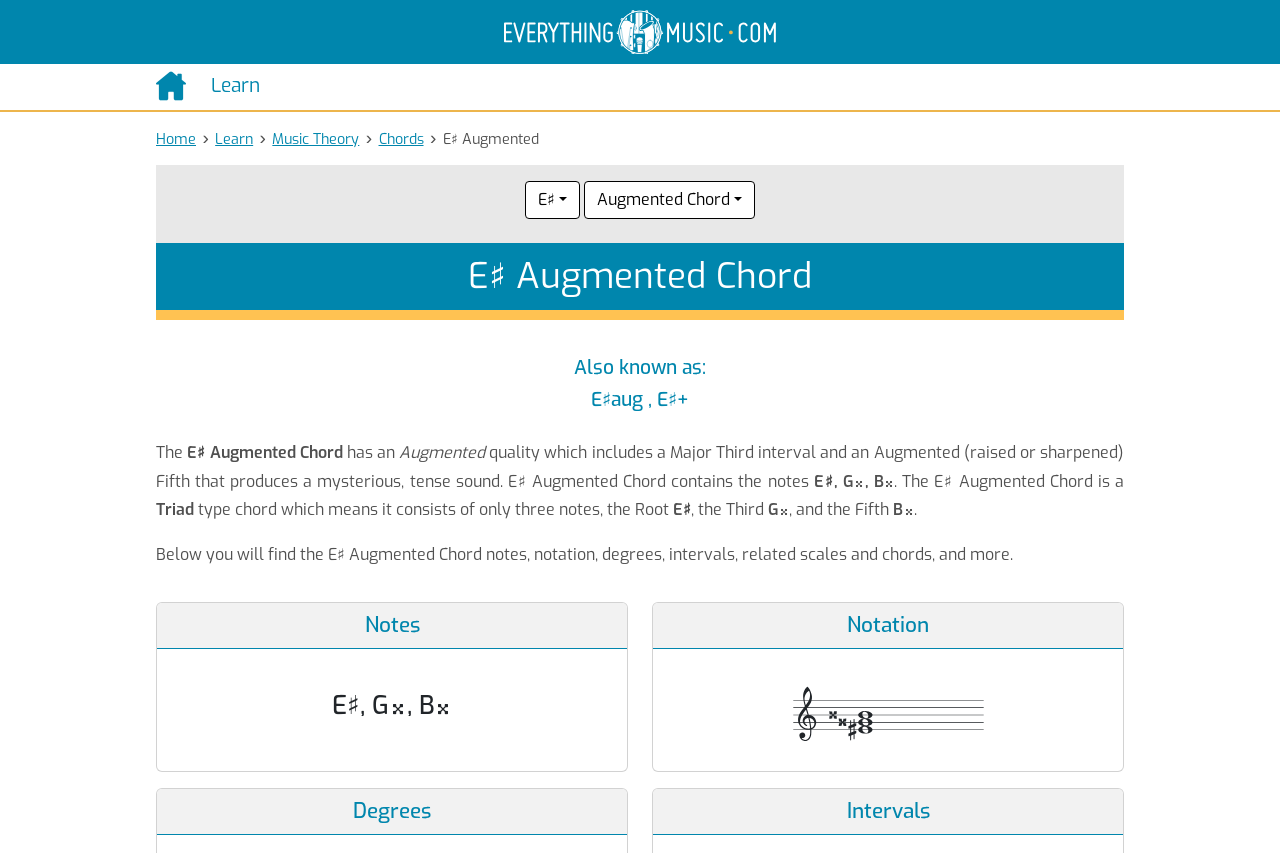What is the text of the webpage's headline?

E♯ Augmented Chord